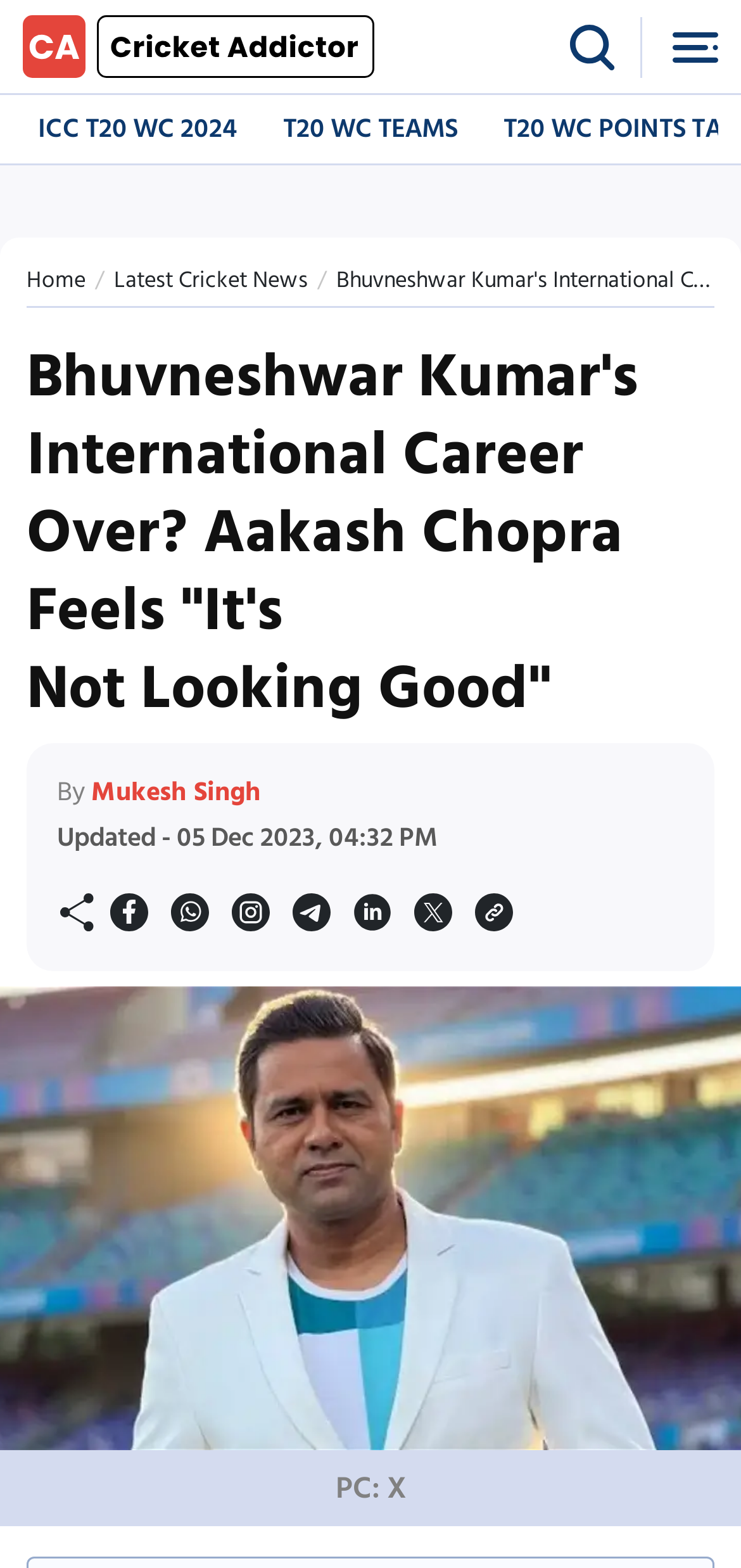Using the description "August 2003", locate and provide the bounding box of the UI element.

None